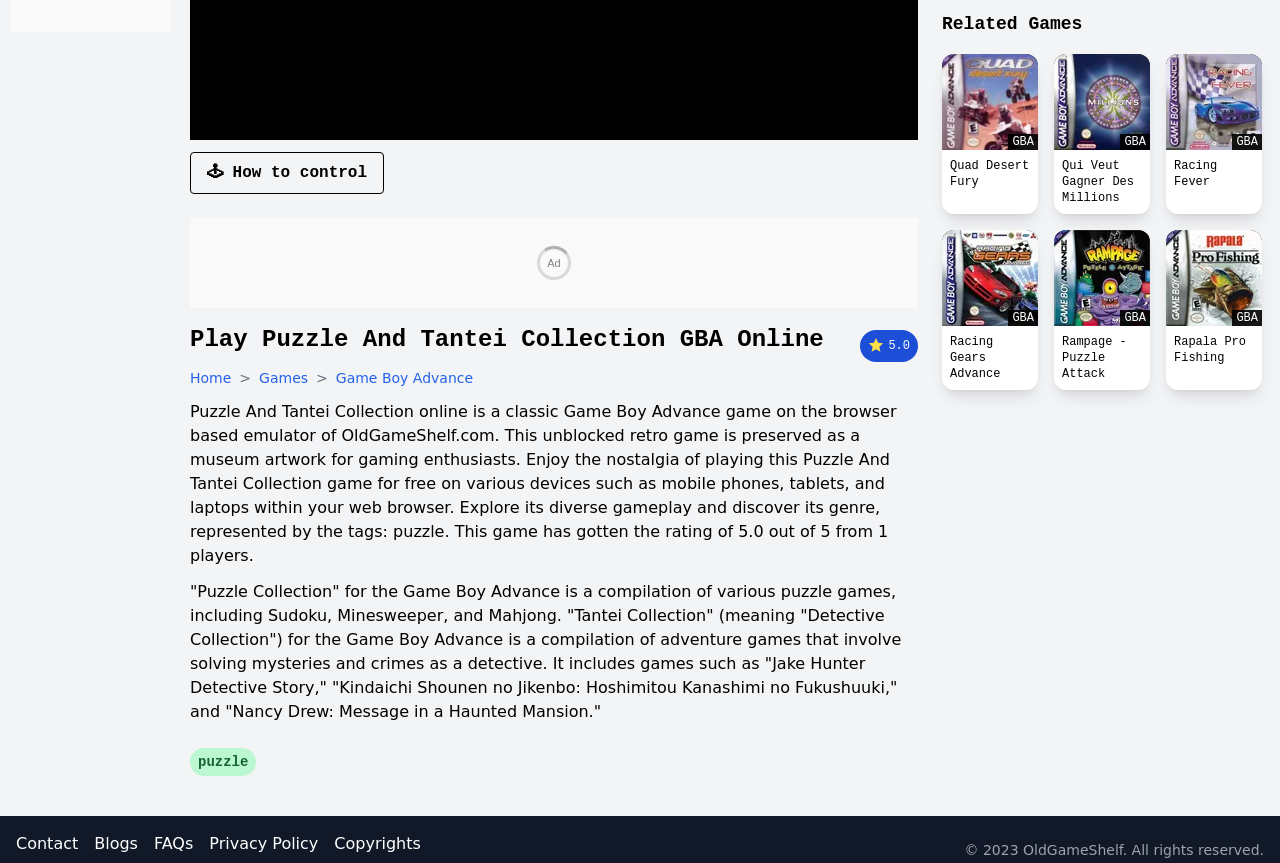Bounding box coordinates must be specified in the format (top-left x, top-left y, bottom-right x, bottom-right y). All values should be floating point numbers between 0 and 1. What are the bounding box coordinates of the UI element described as: Qui Veut Gagner Des Millions

[0.823, 0.174, 0.898, 0.248]